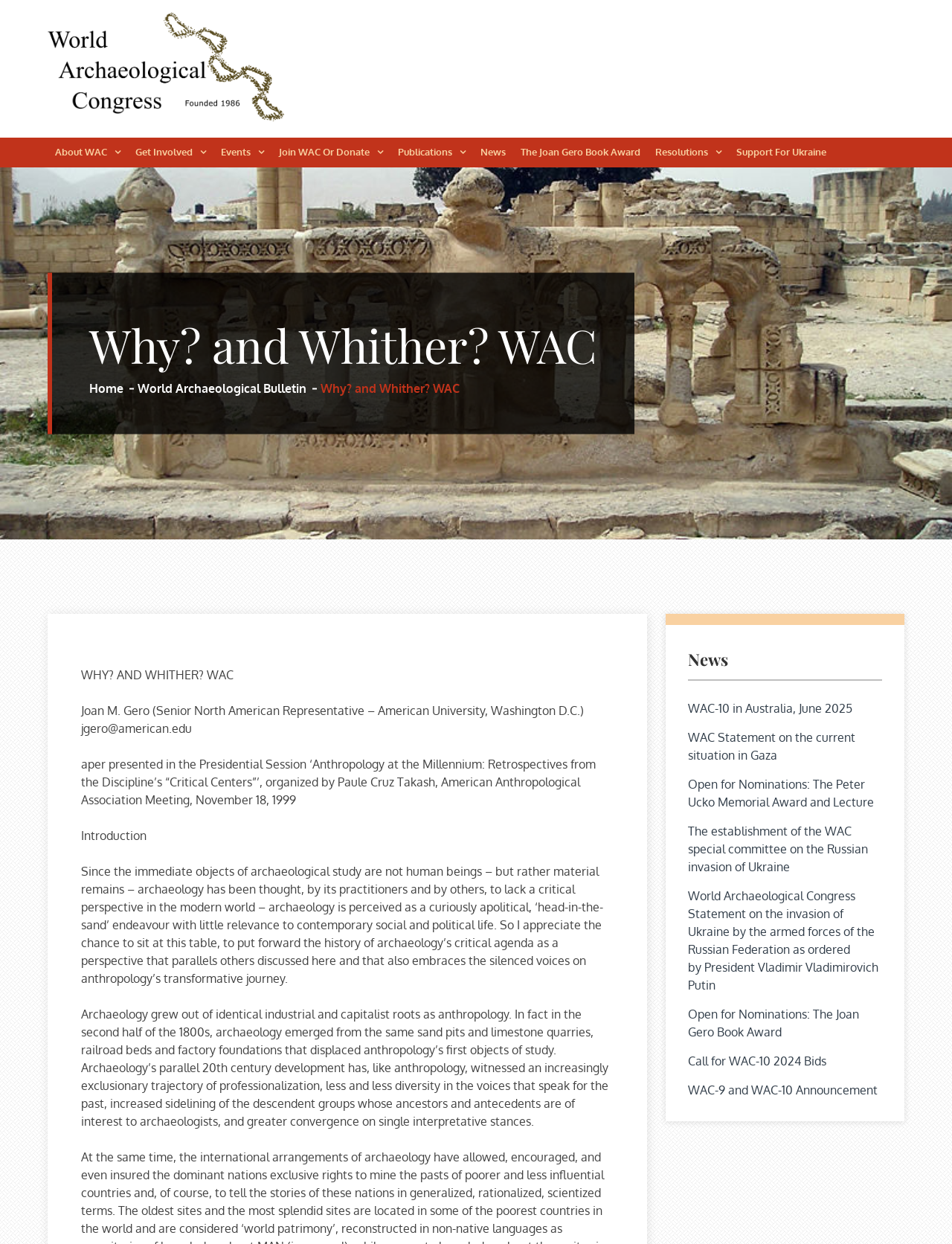Give a concise answer of one word or phrase to the question: 
How many news items are listed on the webpage?

9